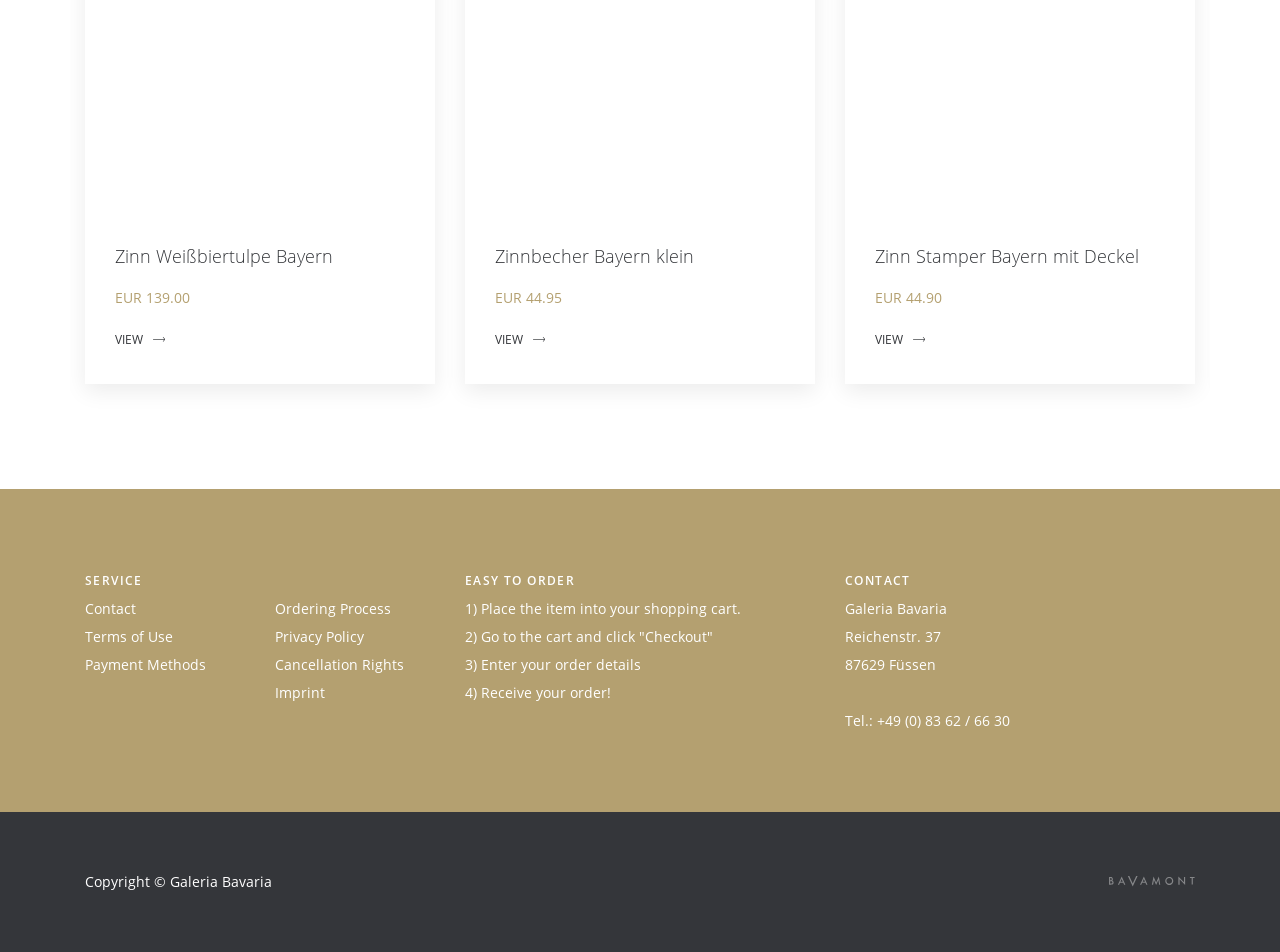Locate the coordinates of the bounding box for the clickable region that fulfills this instruction: "Contact Galeria Bavaria".

[0.066, 0.629, 0.106, 0.649]